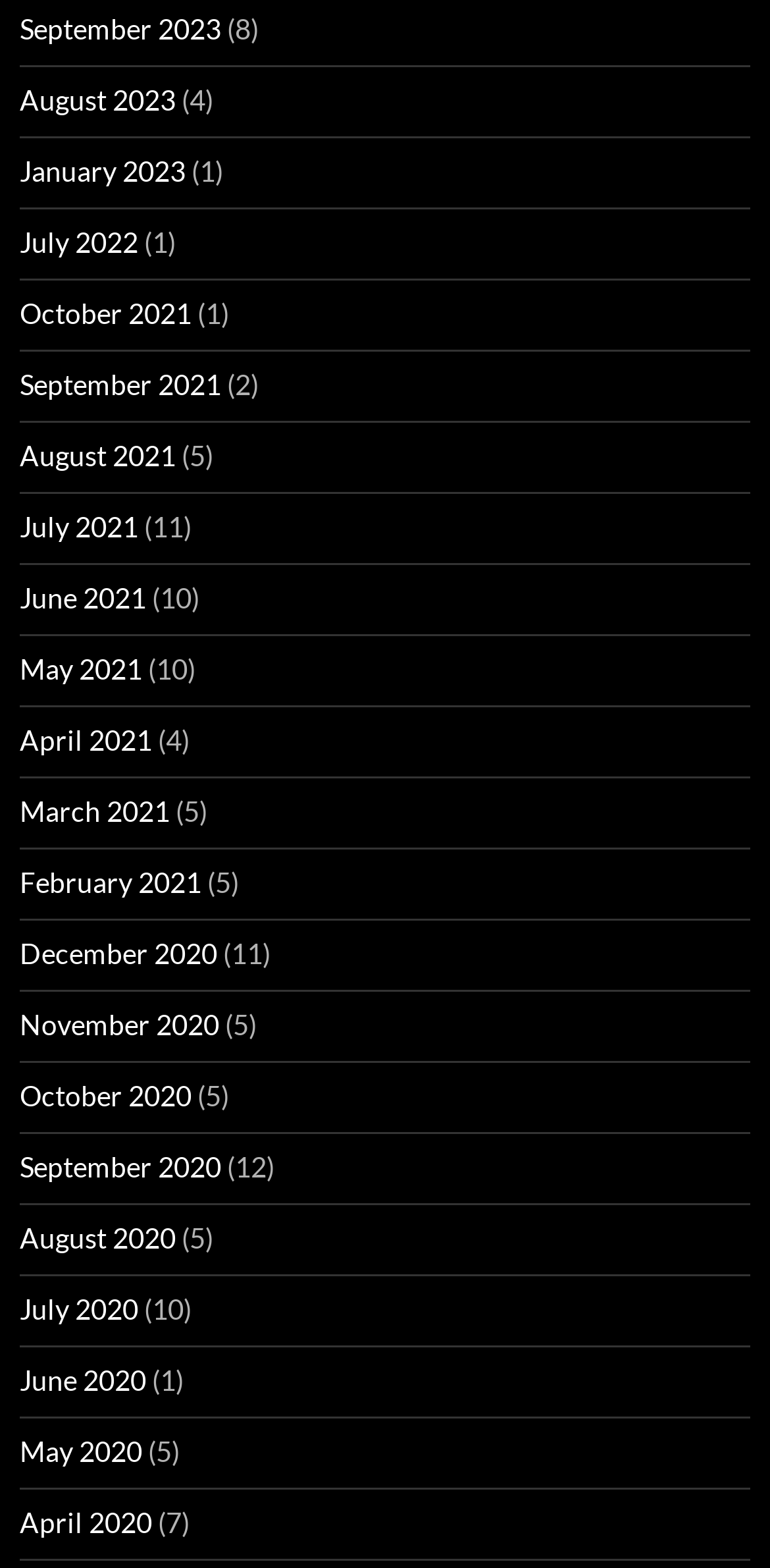Answer briefly with one word or phrase:
How many entries are there in total?

74